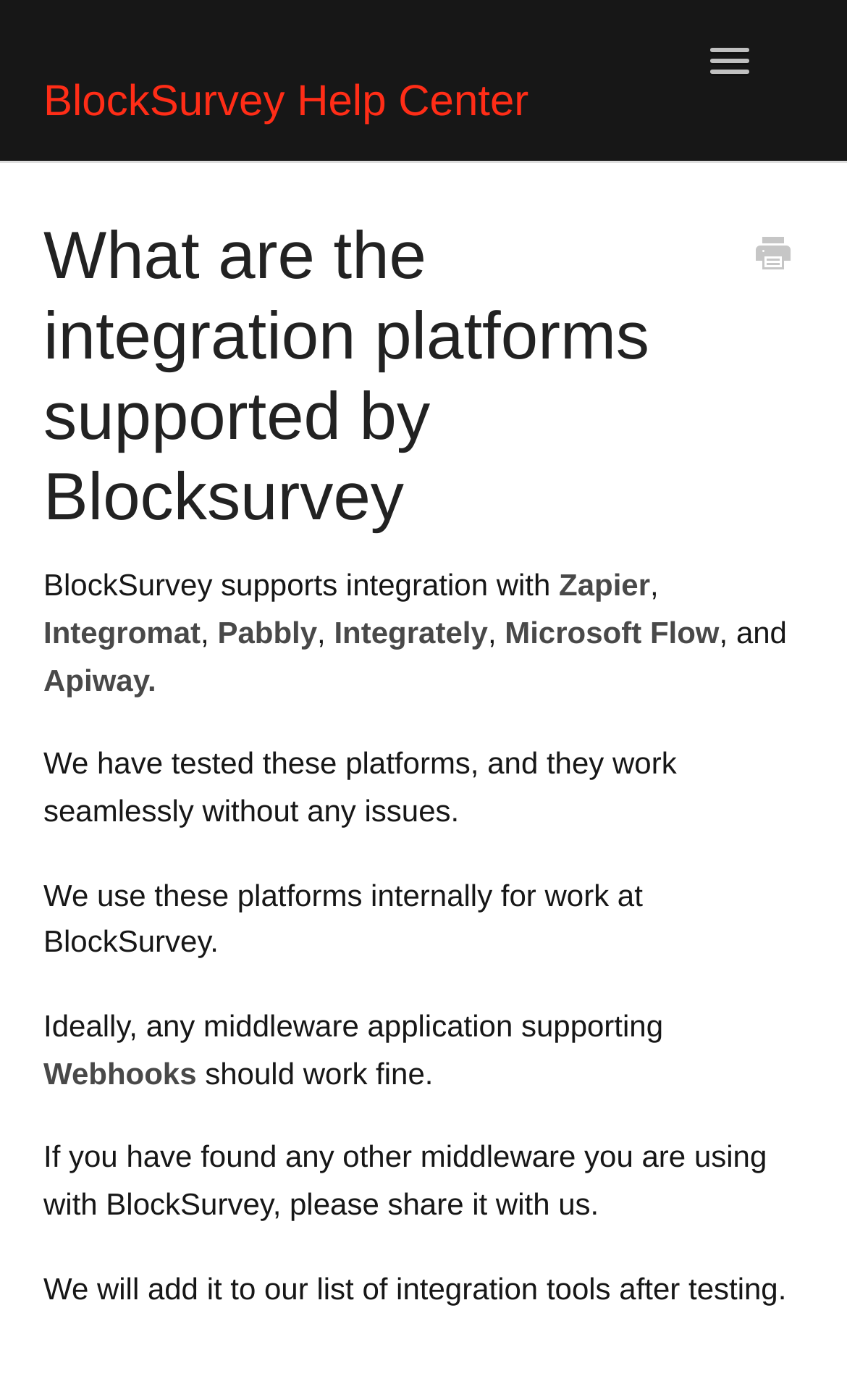How does BlockSurvey use integration platforms?
Answer the question with a detailed and thorough explanation.

The webpage mentions that BlockSurvey uses these integration platforms internally for their work, indicating that they rely on these platforms for their internal operations.